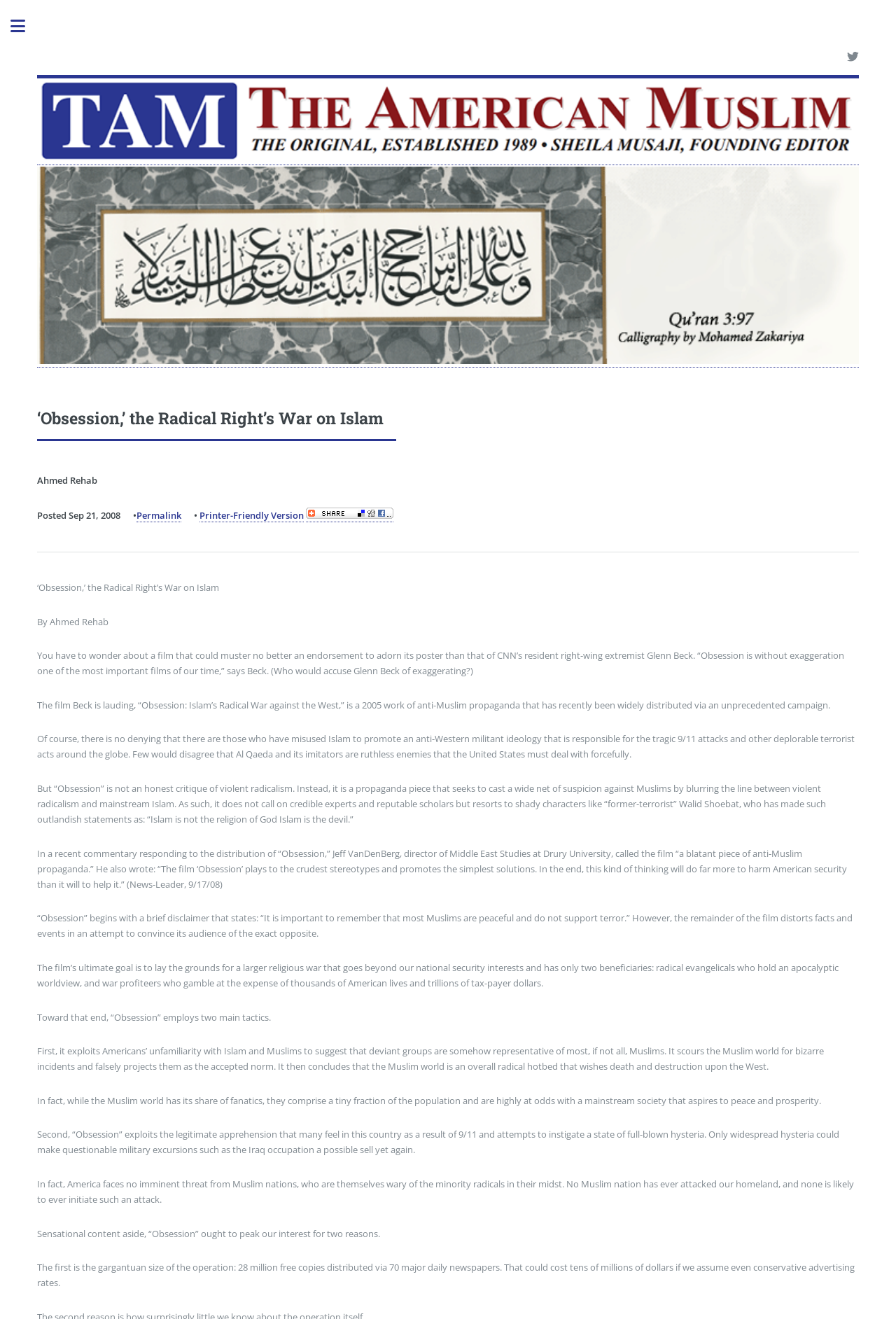Elaborate on the webpage's design and content in a detailed caption.

The webpage is about The American Muslim, an online publication that was founded in 1989 and actively published content for 25 years. The page features an article titled "‘Obsession,’ the Radical Right’s War on Islam" by Ahmed Rehab, posted on September 21, 2008. 

At the top of the page, there is a link with a Facebook icon and another link with the title of the webpage. Below these links, there is a header section with the title of the article and the author's name. 

The article is divided into multiple paragraphs, discussing the film "Obsession: Islam’s Radical War against the West" and its propaganda against Muslims. The author argues that the film is not an honest critique of violent radicalism but rather seeks to cast suspicion against Muslims by blurring the line between violent radicalism and mainstream Islam. 

There are several links and images scattered throughout the article, including a "Permalink" link, a "Printer-Friendly Version" link, a "Bookmark and Share" link with an accompanying image, and an image with a Facebook icon. 

The article is lengthy, with 17 paragraphs in total, and discusses the film's tactics, its impact on American security, and the author's opinions on the matter.